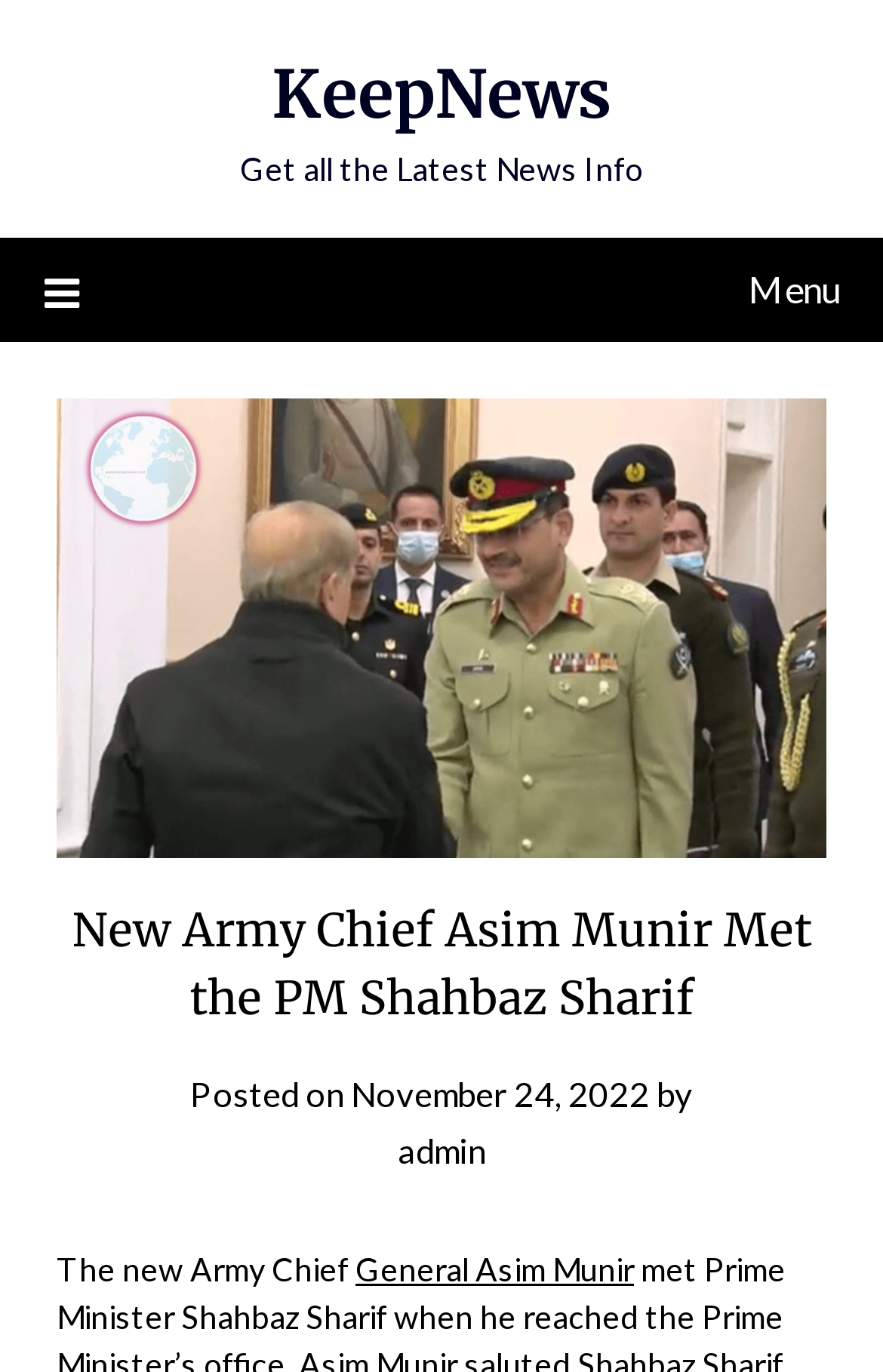Reply to the question with a single word or phrase:
What is the date of the news article?

November 24, 2022